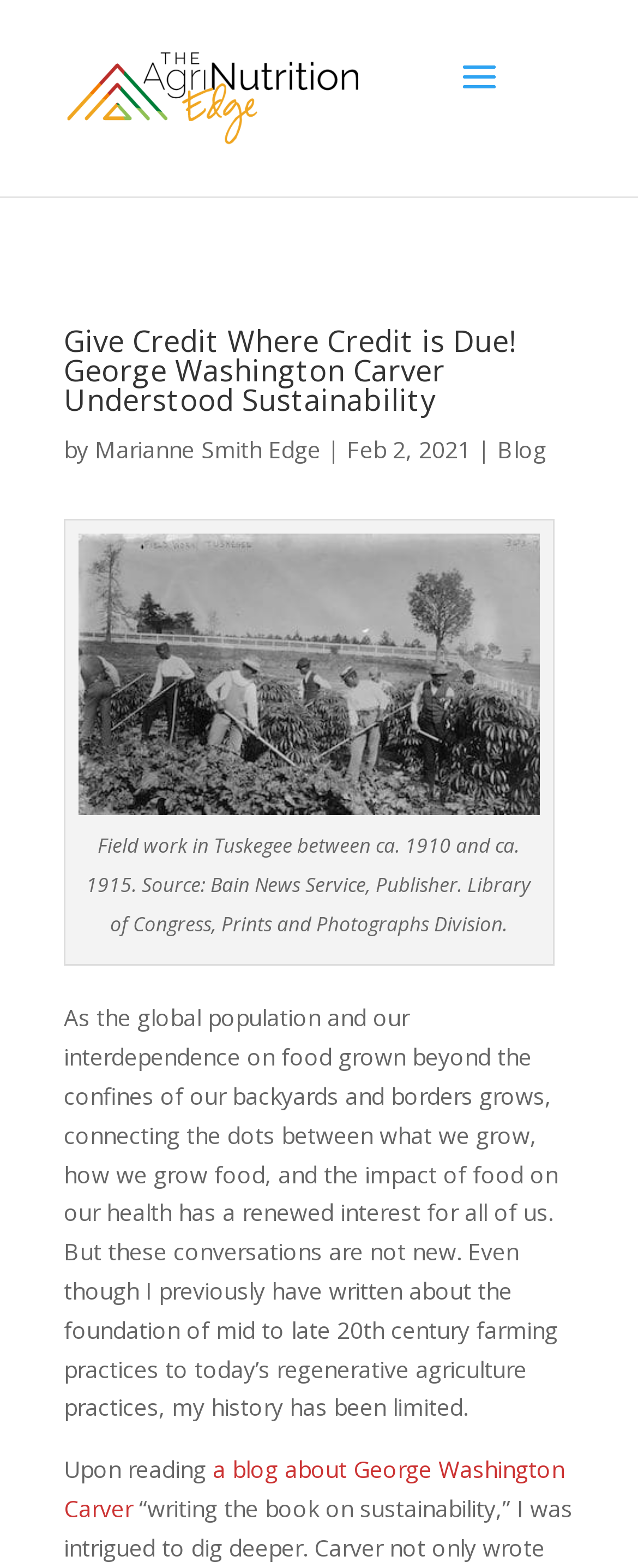What is the source of the image?
Provide a thorough and detailed answer to the question.

I found the source of the image by looking at the caption of the image 'Field Work in Tuskegee' which provides the source information.